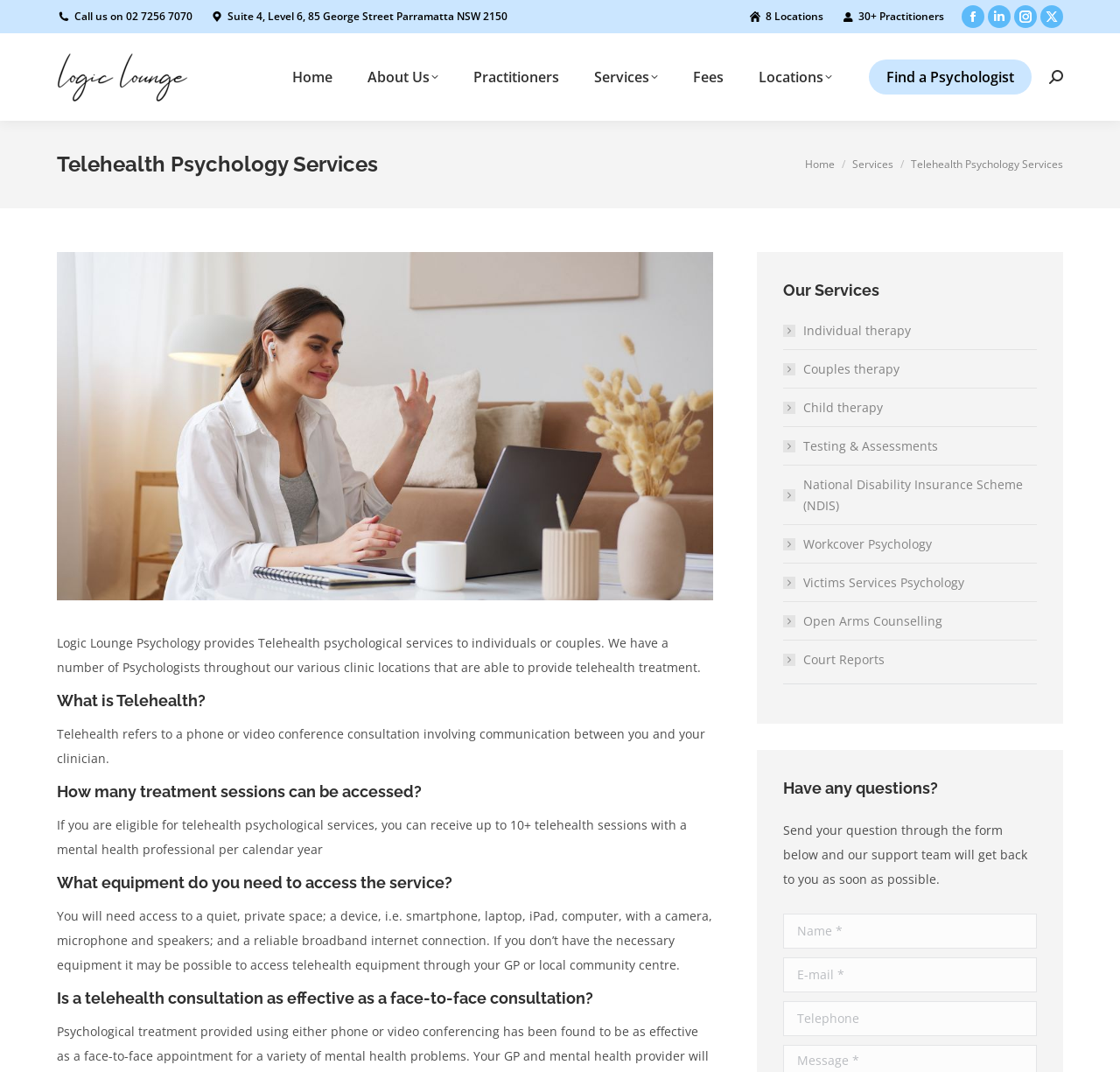Locate the headline of the webpage and generate its content.

Telehealth Psychology Services